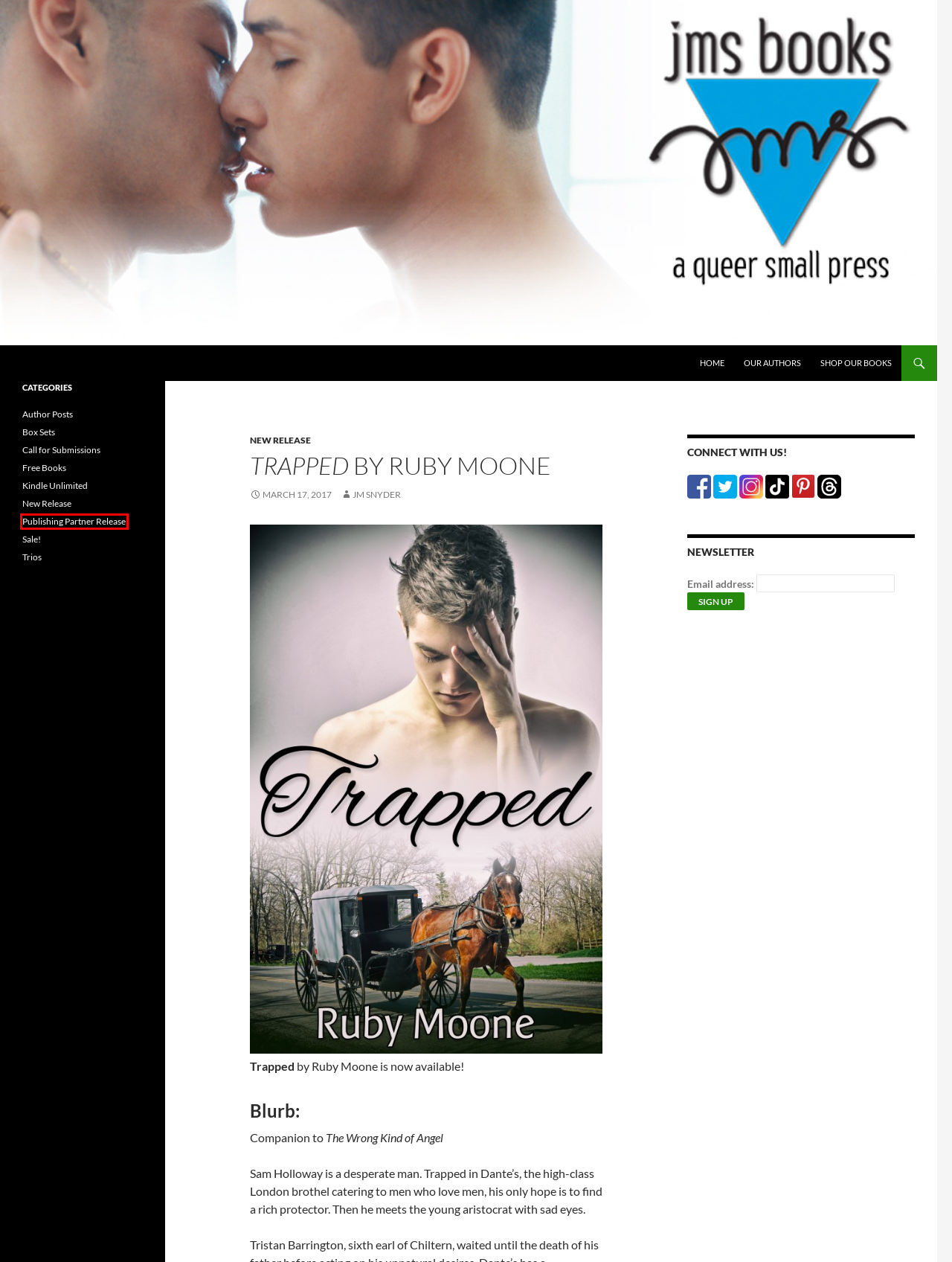Analyze the given webpage screenshot and identify the UI element within the red bounding box. Select the webpage description that best matches what you expect the new webpage to look like after clicking the element. Here are the candidates:
A. Free Books | JMS Books LLC
B. Publishing Partner Release | JMS Books LLC
C. Box Sets | JMS Books LLC
D. Author Posts | JMS Books LLC
E. New Release | JMS Books LLC
F. JMS Books LLC : a queer small press
G. Call for Submissions | JMS Books LLC
H. Our Authors | JMS Books LLC

B